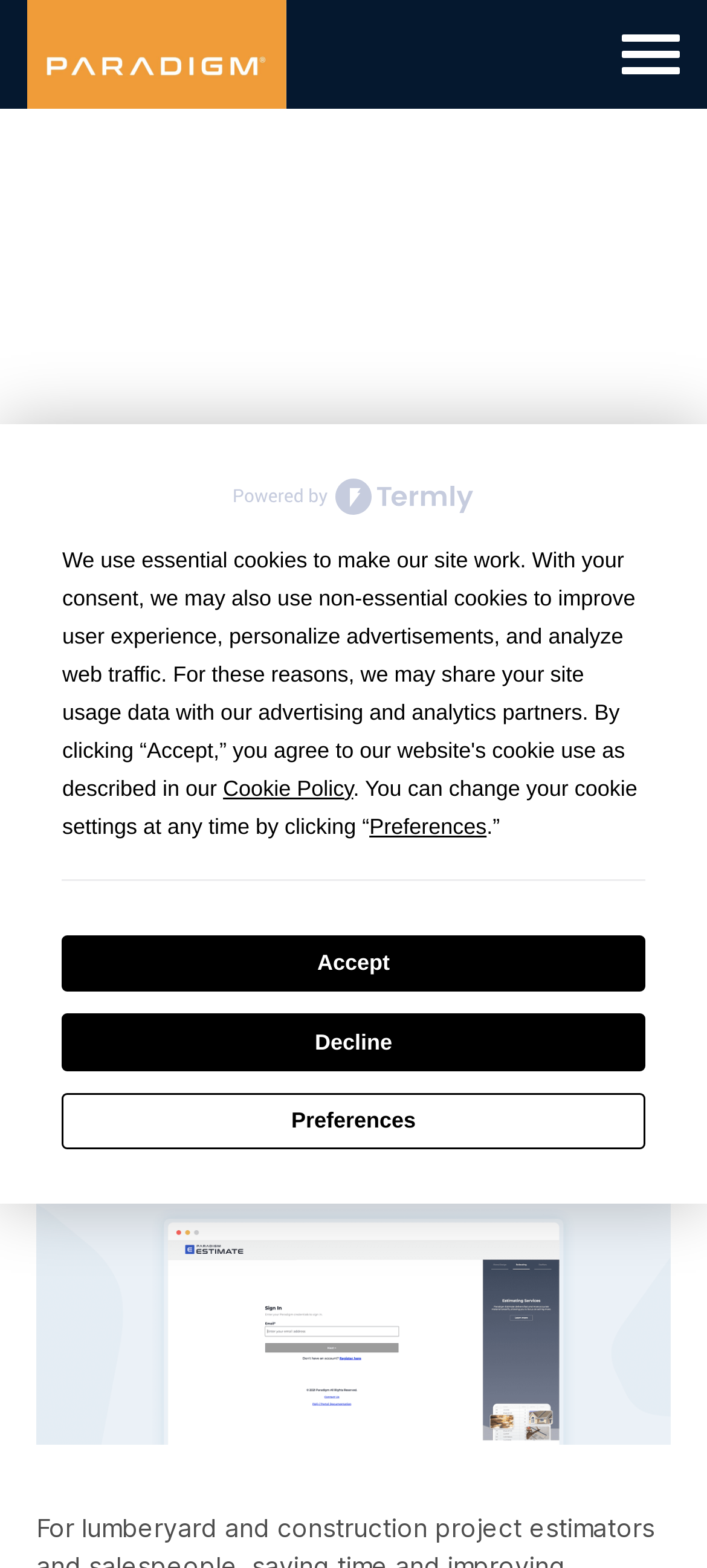Answer in one word or a short phrase: 
What is the portal for?

Paradigm Estimate Project